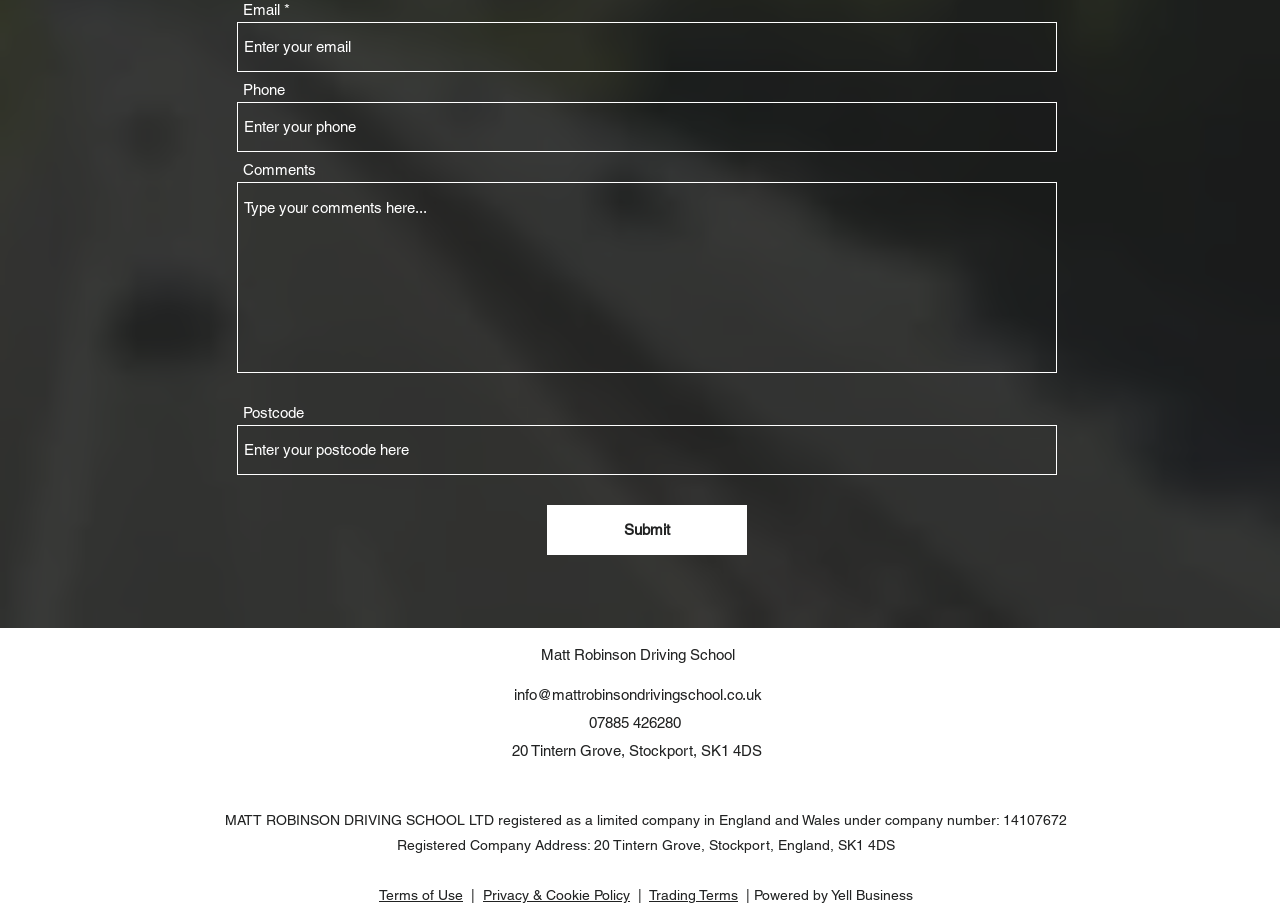Please identify the bounding box coordinates of the clickable element to fulfill the following instruction: "Enter email address". The coordinates should be four float numbers between 0 and 1, i.e., [left, top, right, bottom].

[0.185, 0.024, 0.826, 0.079]